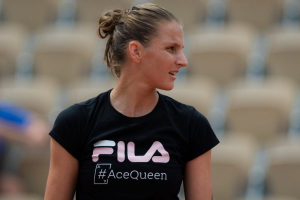Answer this question using a single word or a brief phrase:
What is the background of the image?

Blurred empty stadium seating